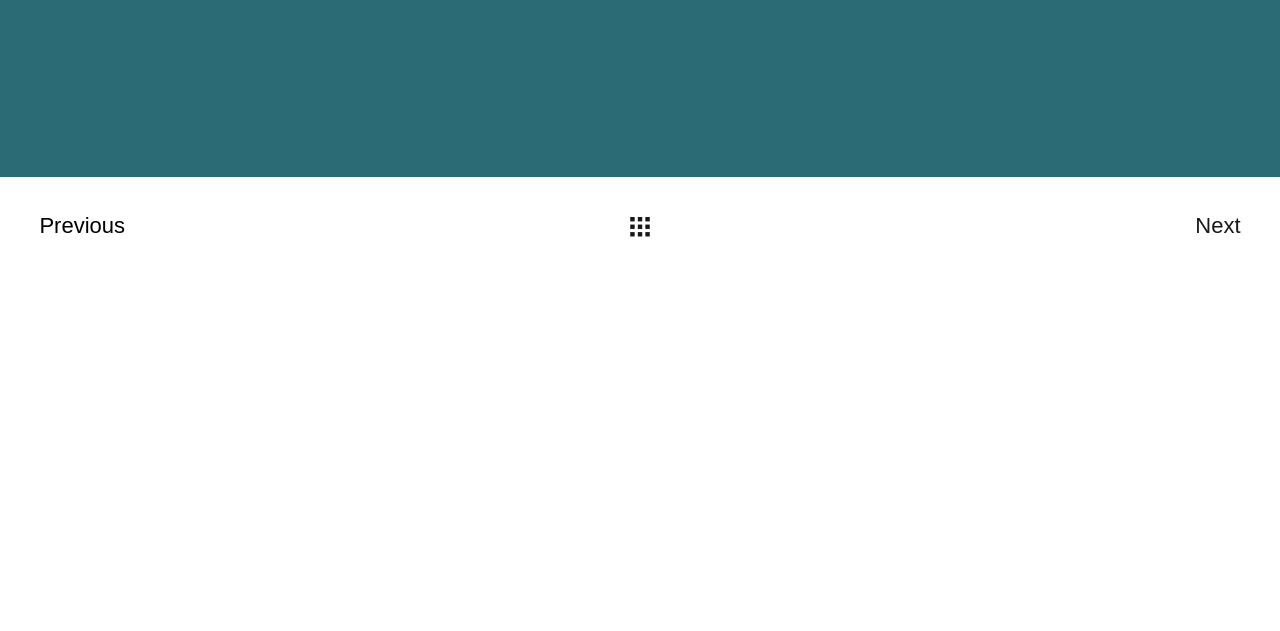Answer the question below using just one word or a short phrase: 
What is the purpose of the 'To the top of the page' link?

Scroll to top